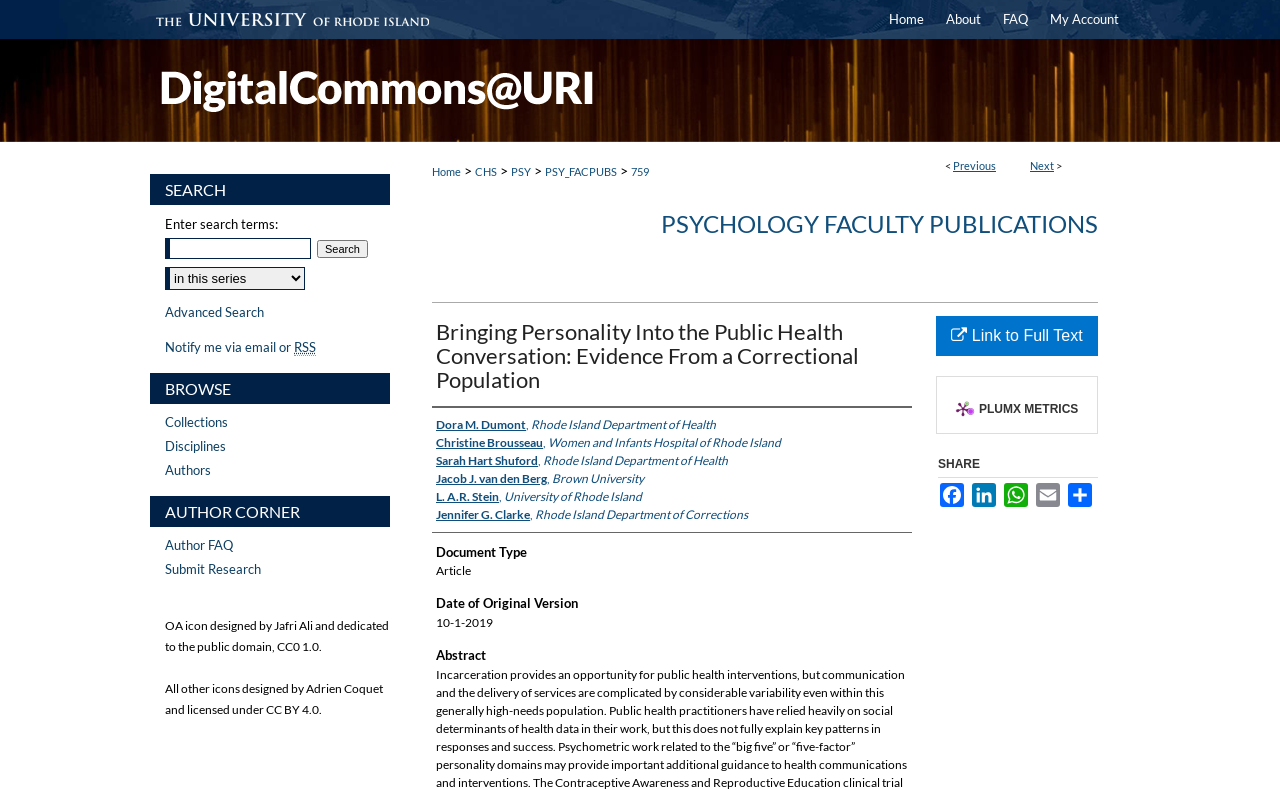How many links are there in the breadcrumb navigation?
Answer the question with a single word or phrase, referring to the image.

6